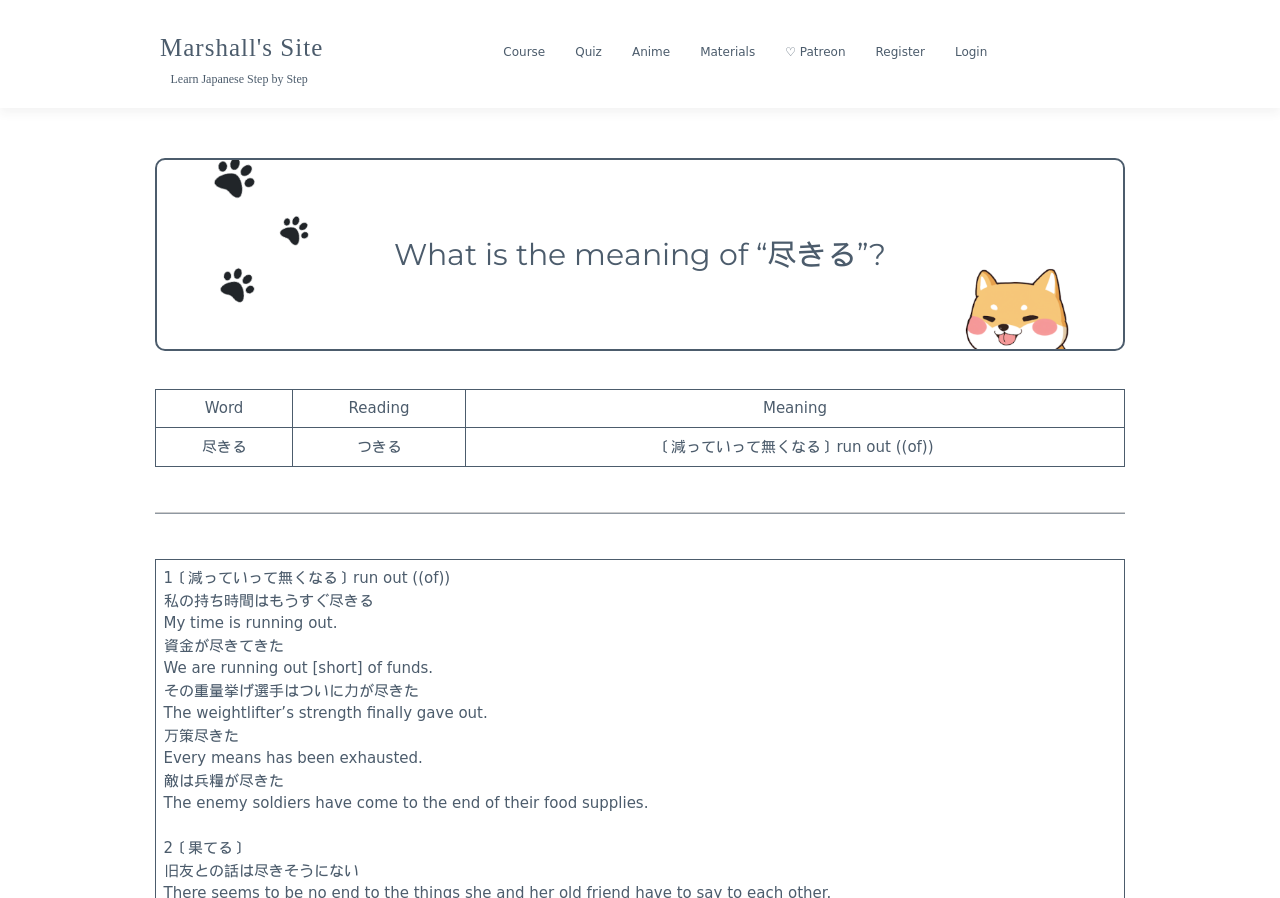What is the relationship between the webpage and the 'Marshall's Site' link?
Using the image, give a concise answer in the form of a single word or short phrase.

The webpage is part of Marshall's Site